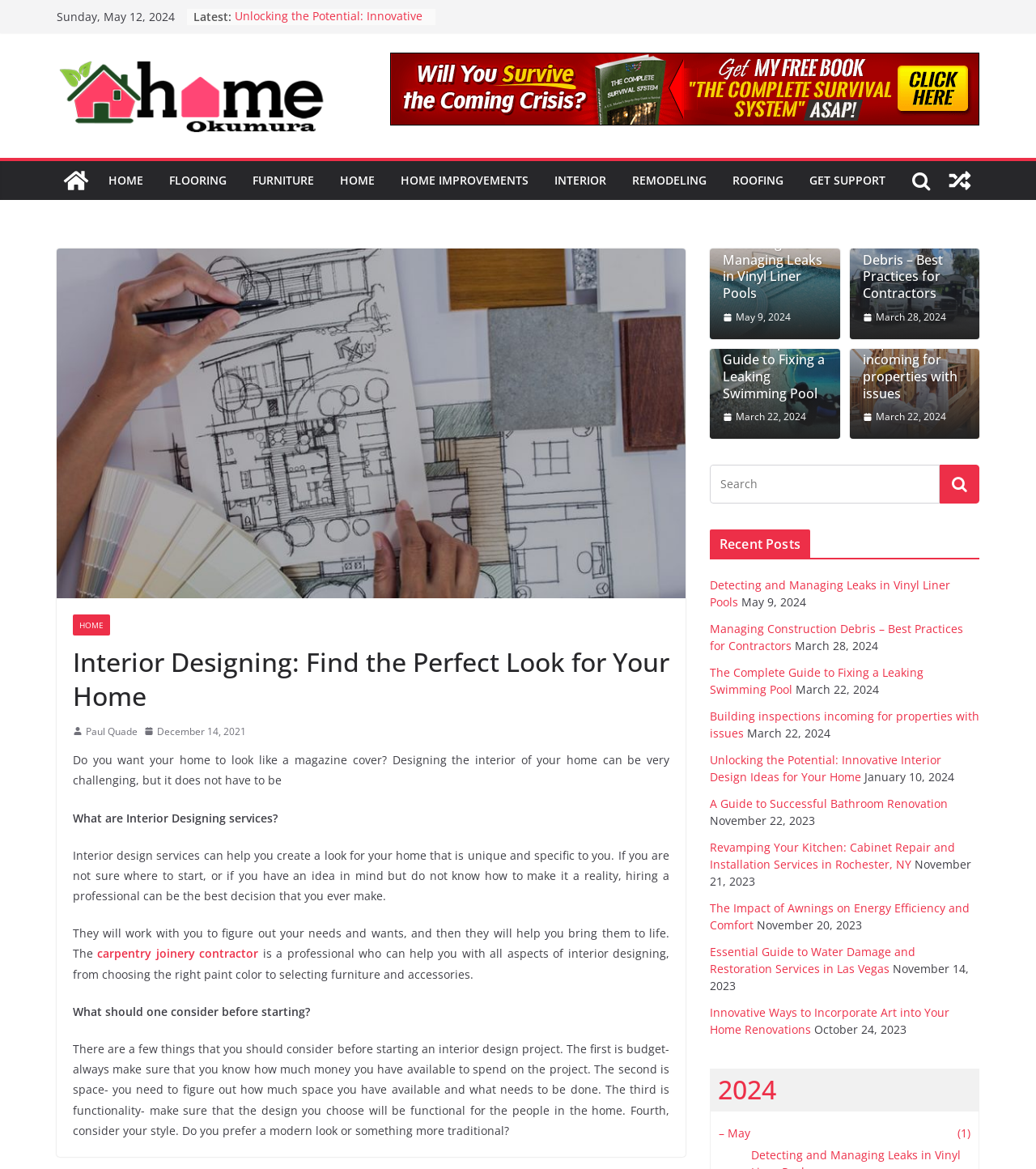Determine the main text heading of the webpage and provide its content.

Interior Designing: Find the Perfect Look for Your Home